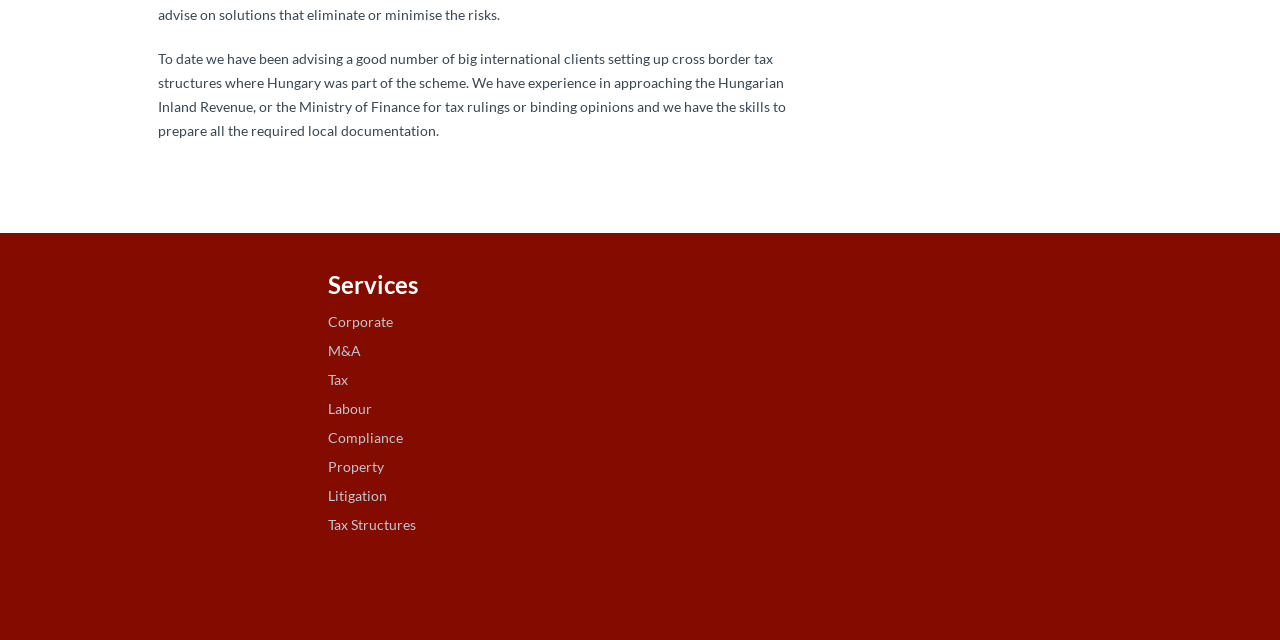Extract the bounding box coordinates for the UI element described as: "Tax Structures".

[0.256, 0.806, 0.325, 0.833]